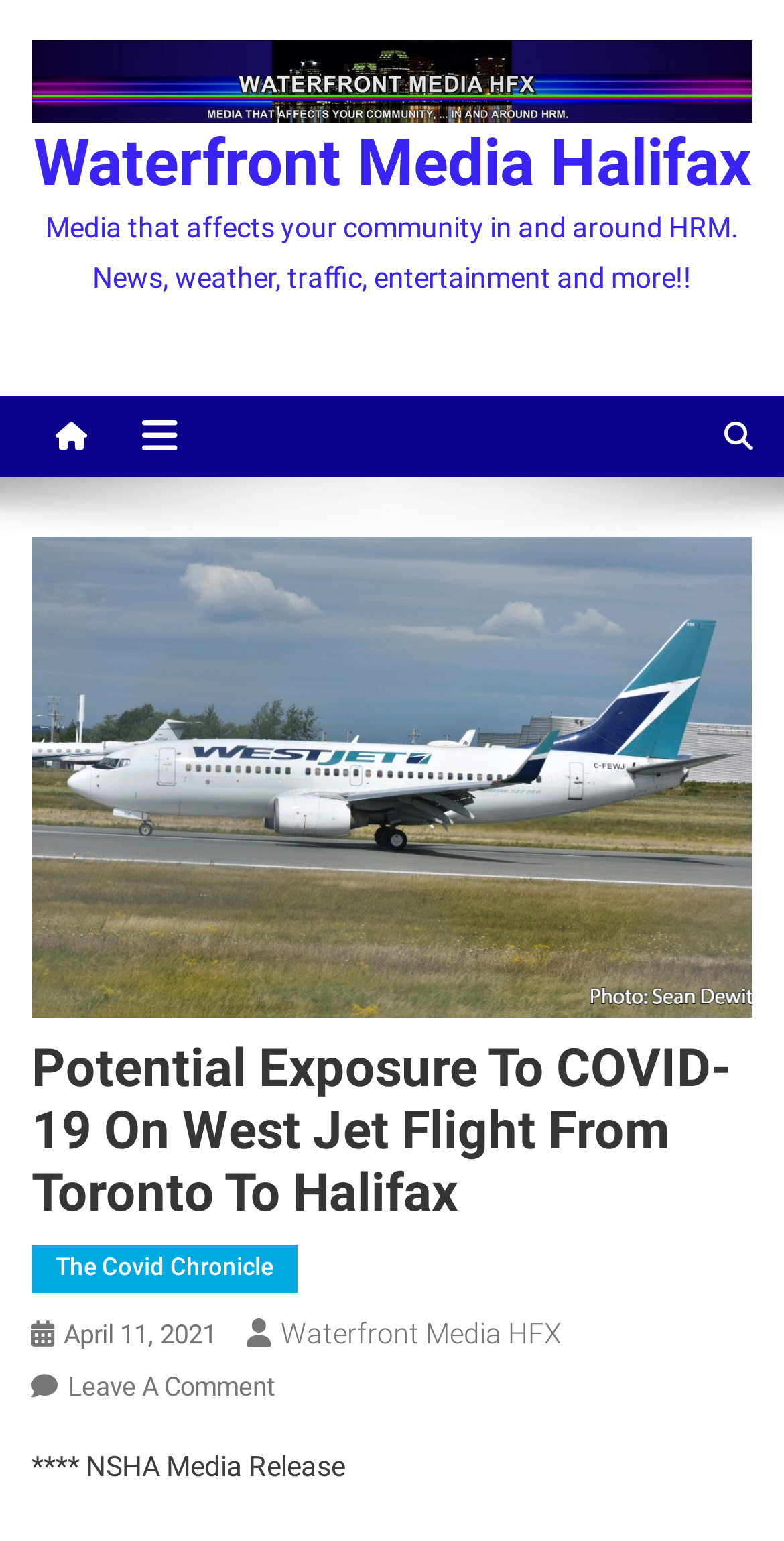From the webpage screenshot, predict the bounding box coordinates (top-left x, top-left y, bottom-right x, bottom-right y) for the UI element described here: parent_node: Waterfront Media Halifax

[0.04, 0.041, 0.96, 0.062]